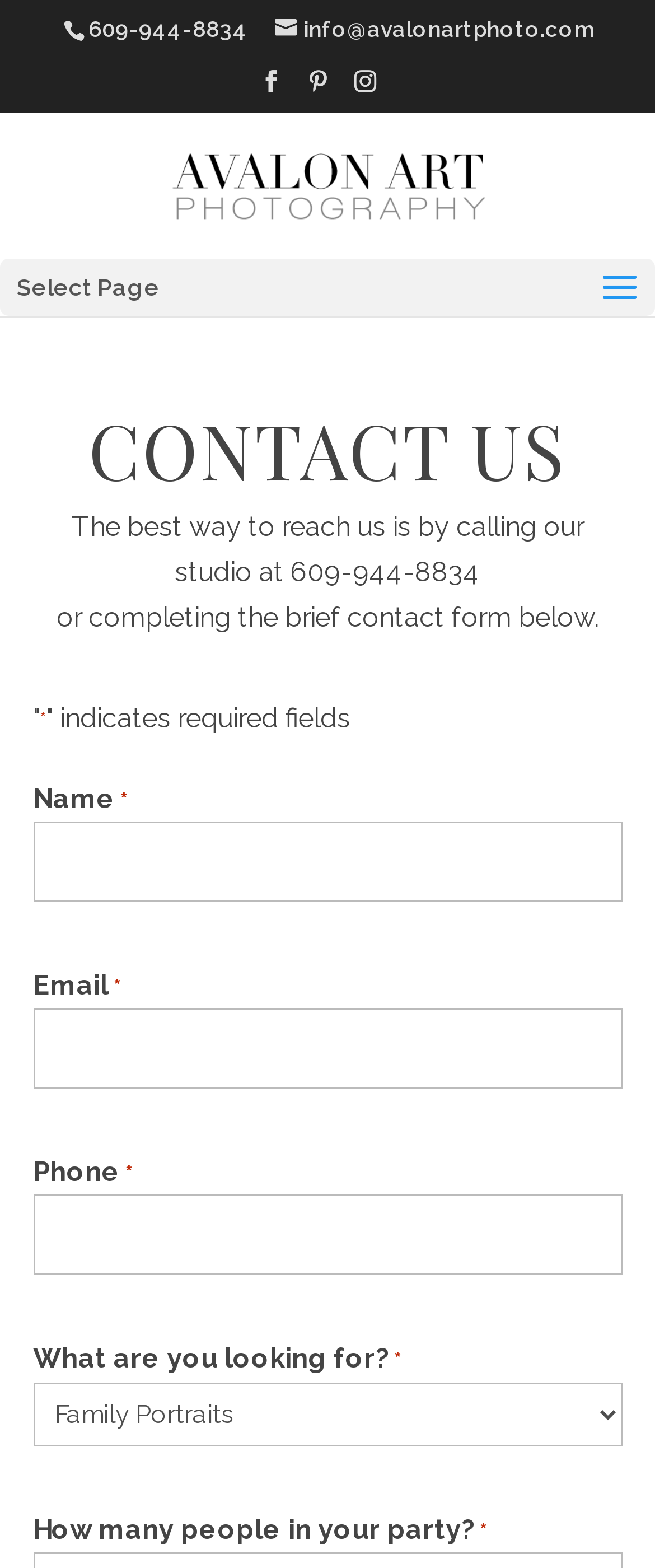Can you pinpoint the bounding box coordinates for the clickable element required for this instruction: "Fill in the name"? The coordinates should be four float numbers between 0 and 1, i.e., [left, top, right, bottom].

[0.05, 0.524, 0.95, 0.575]